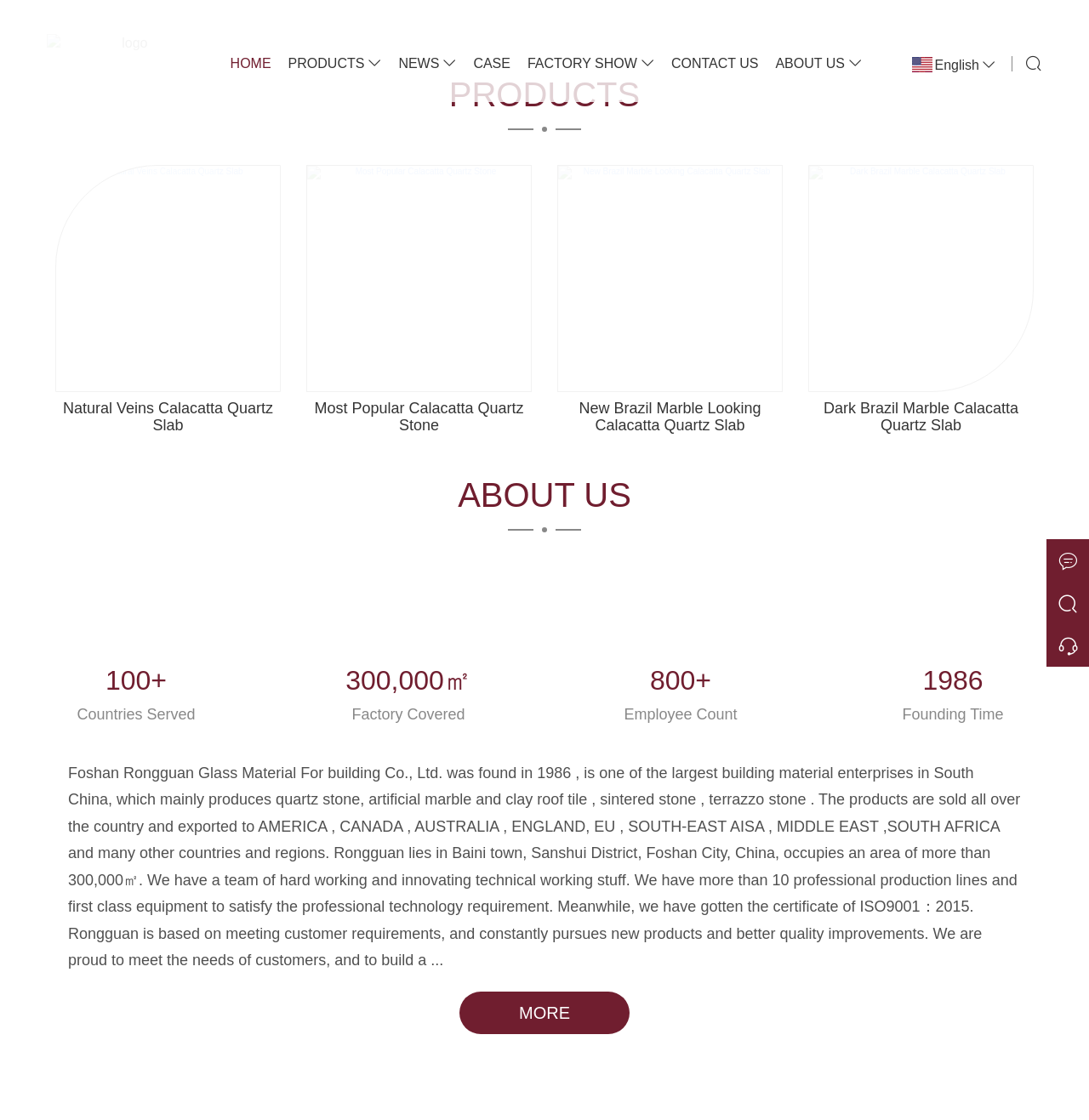What is the area of the factory?
Using the image as a reference, give an elaborate response to the question.

I found this information by looking at the '300,000㎡' image and heading elements, which are located near the 'Factory Covered' static text element.